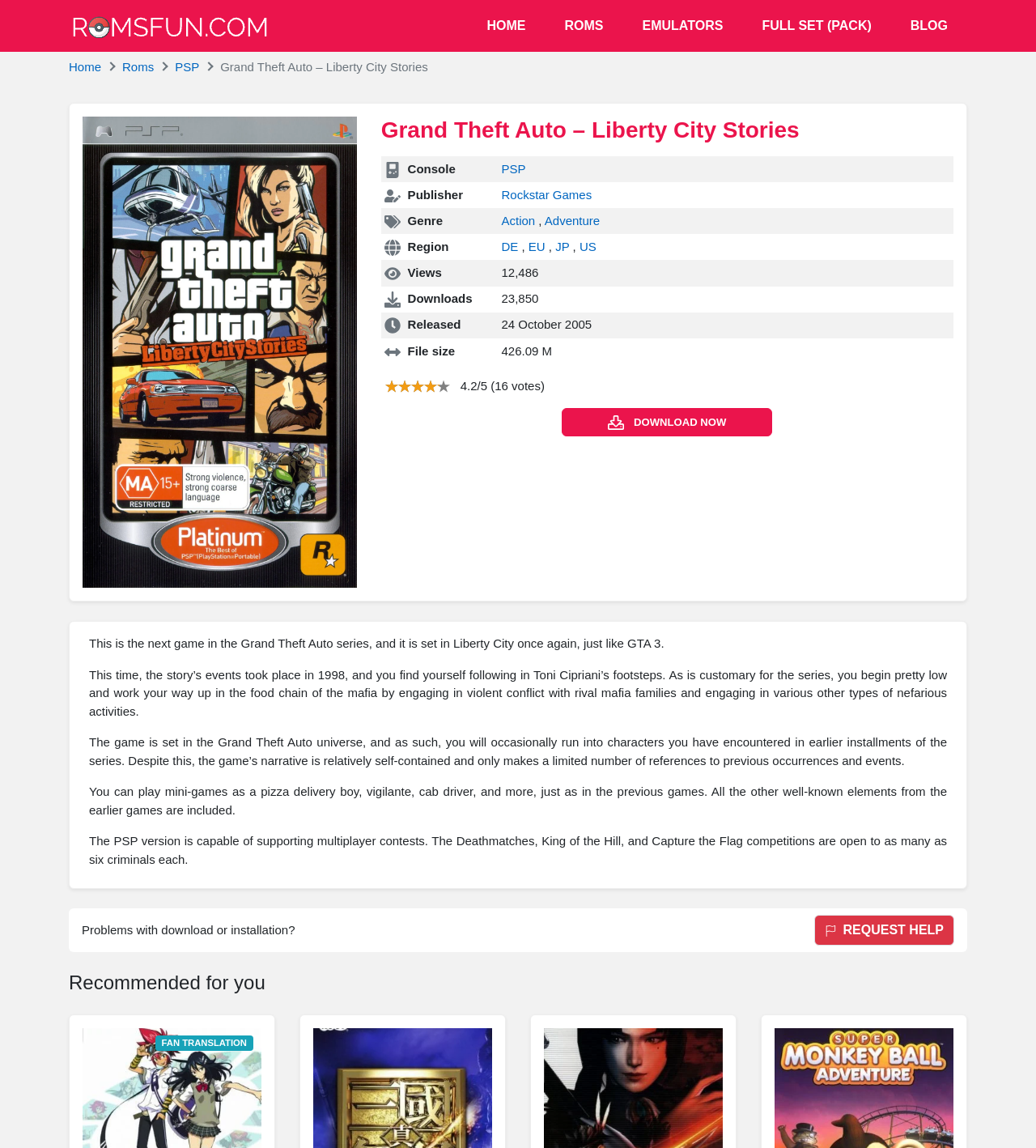What is the genre of the game?
Provide a detailed and well-explained answer to the question.

I found the answer by looking at the table with the rowheader 'Genre' and the gridcell 'Action, Adventure', which indicates that the game belongs to the Action and Adventure genres.